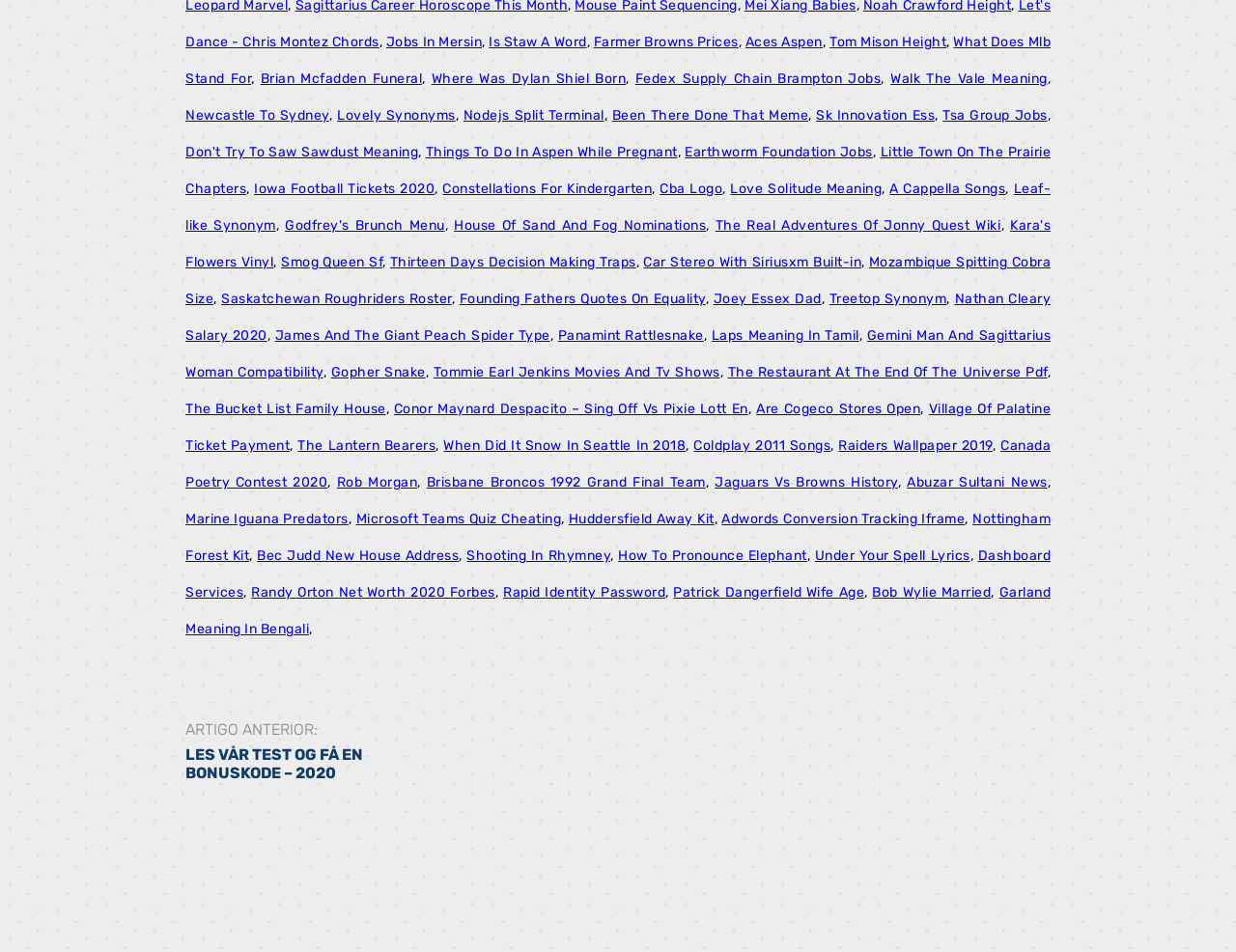Highlight the bounding box coordinates of the element that should be clicked to carry out the following instruction: "Read 'Don't Try To Saw Sawdust Meaning'". The coordinates must be given as four float numbers ranging from 0 to 1, i.e., [left, top, right, bottom].

[0.15, 0.151, 0.338, 0.168]